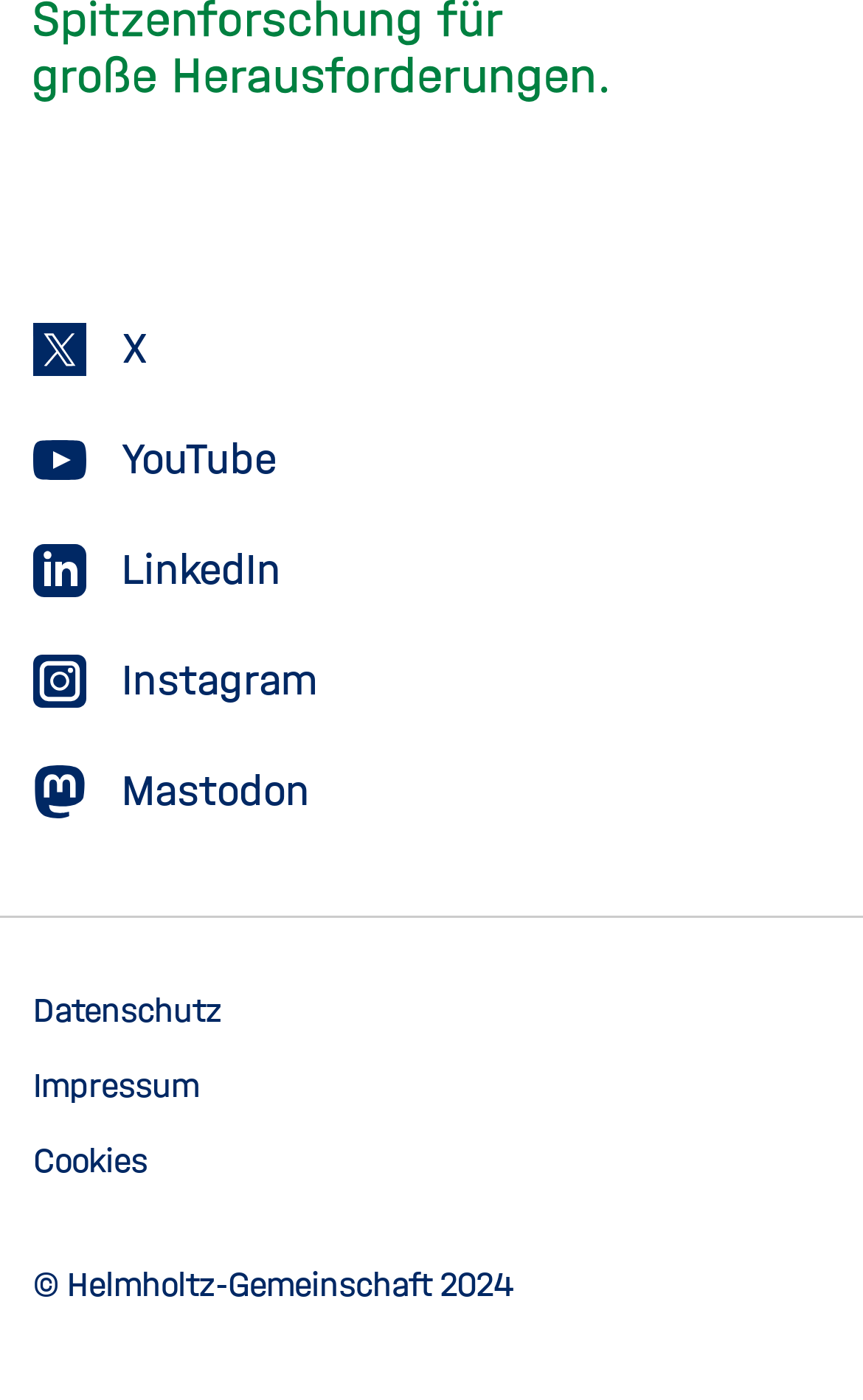Specify the bounding box coordinates for the region that must be clicked to perform the given instruction: "check Datenschutz".

[0.038, 0.706, 0.257, 0.736]